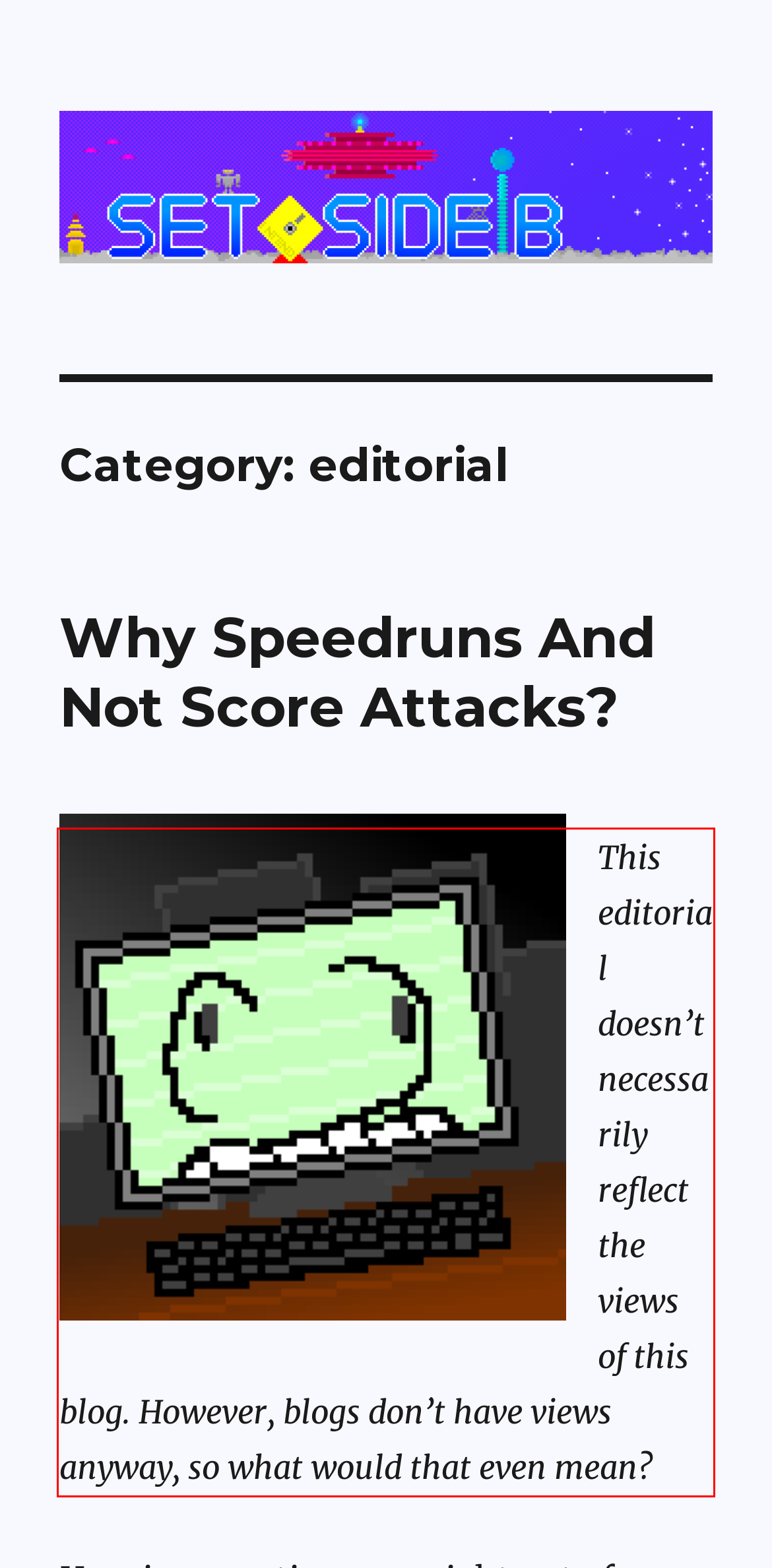Within the screenshot of the webpage, locate the red bounding box and use OCR to identify and provide the text content inside it.

This editorial doesn’t necessarily reflect the views of this blog. However, blogs don’t have views anyway, so what would that even mean?